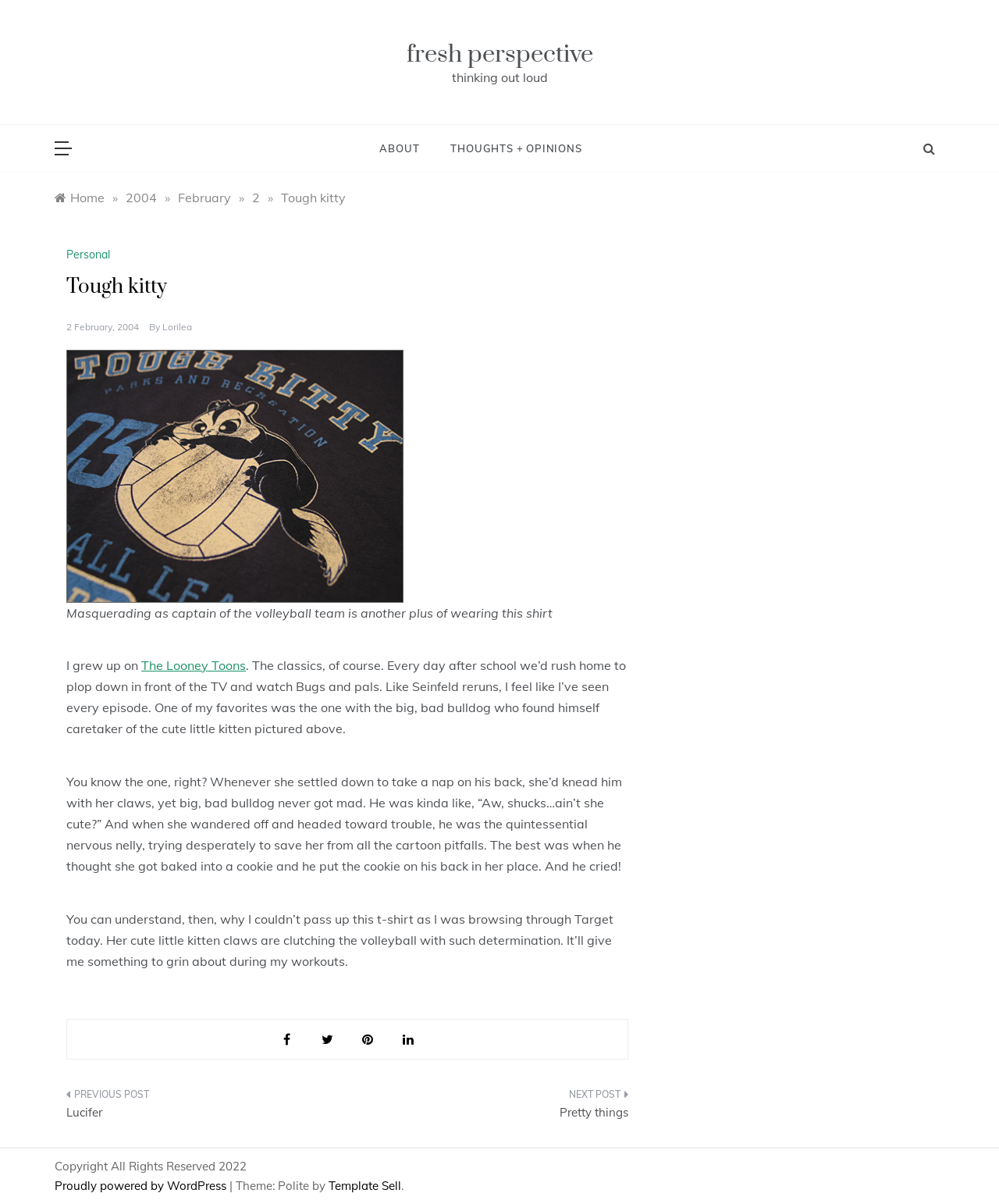What is the name of the software powering this website?
Using the image as a reference, answer with just one word or a short phrase.

WordPress